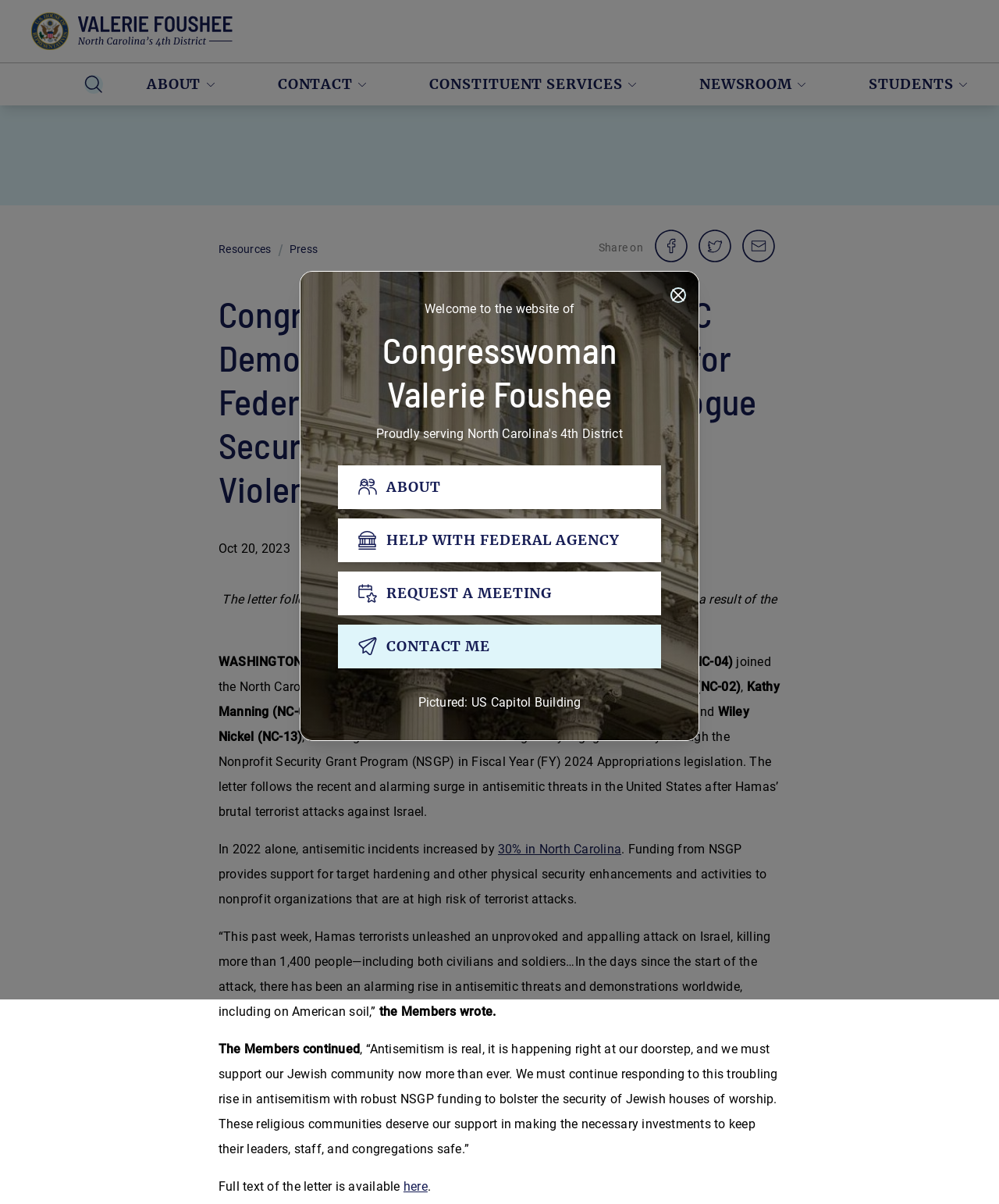Pinpoint the bounding box coordinates of the area that should be clicked to complete the following instruction: "Search for something". The coordinates must be given as four float numbers between 0 and 1, i.e., [left, top, right, bottom].

[0.072, 0.053, 0.115, 0.088]